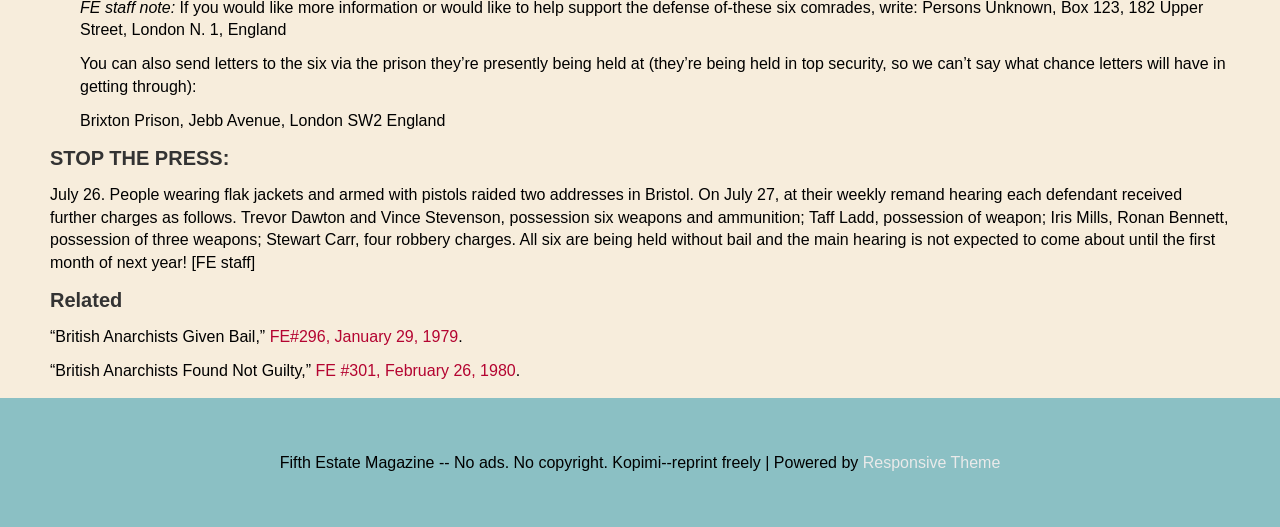Identify the bounding box for the element characterized by the following description: "FE#296, January 29, 1979".

[0.211, 0.622, 0.358, 0.655]